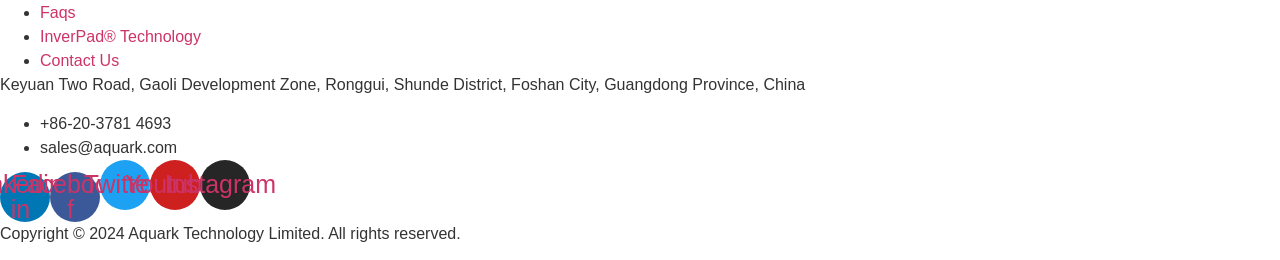Respond to the question with just a single word or phrase: 
What social media platforms does the company have?

Linkedin, Facebook, Twitter, Youtube, Instagram